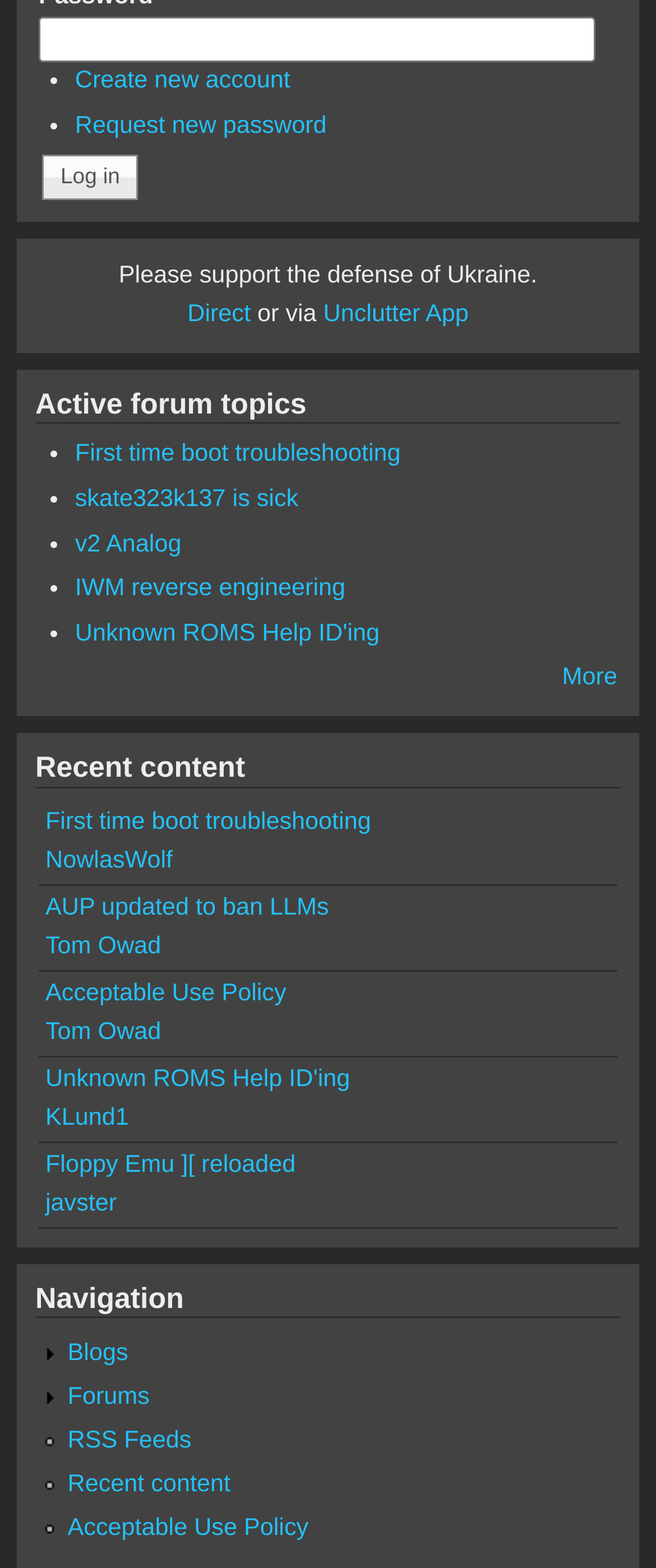Determine the bounding box coordinates of the clickable element to complete this instruction: "Request new password". Provide the coordinates in the format of four float numbers between 0 and 1, [left, top, right, bottom].

[0.114, 0.071, 0.498, 0.089]